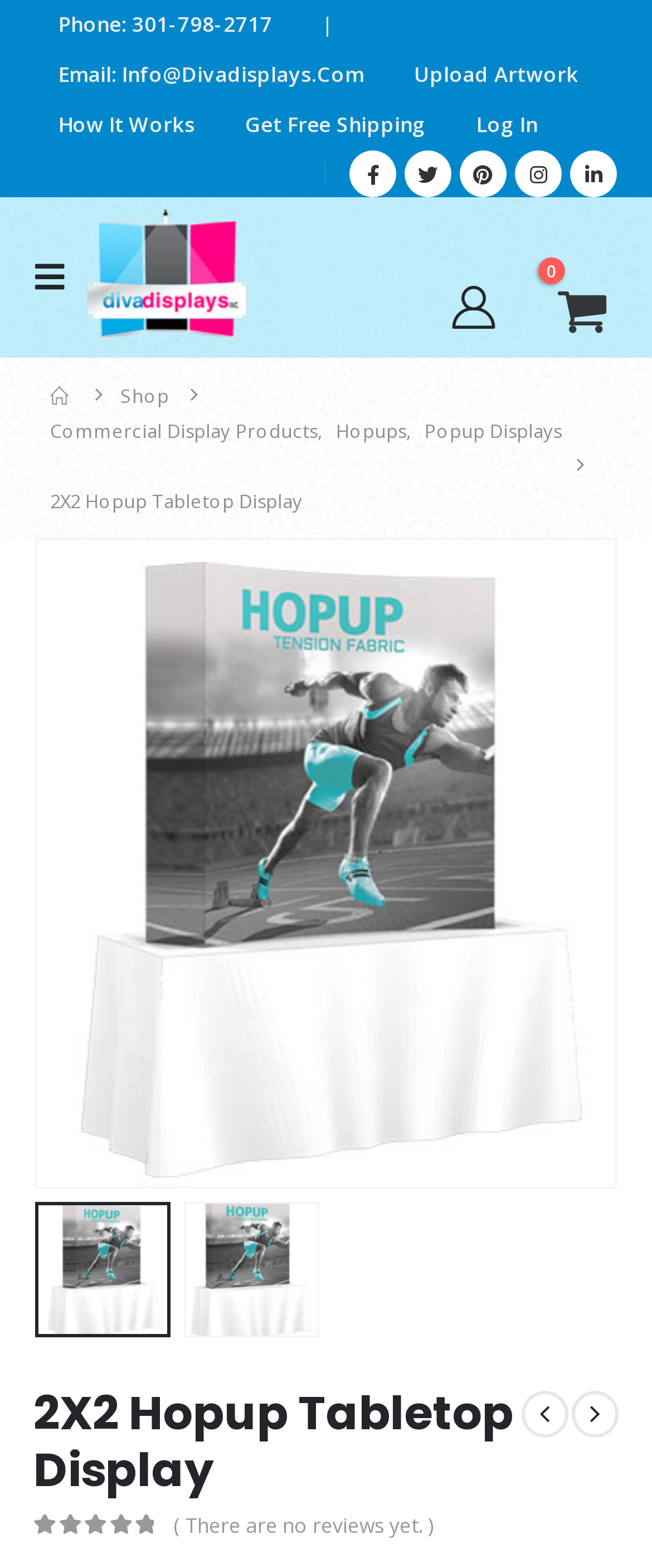Identify the bounding box coordinates of the clickable section necessary to follow the following instruction: "Call the phone number". The coordinates should be presented as four float numbers from 0 to 1, i.e., [left, top, right, bottom].

[0.051, 0.0, 0.456, 0.032]